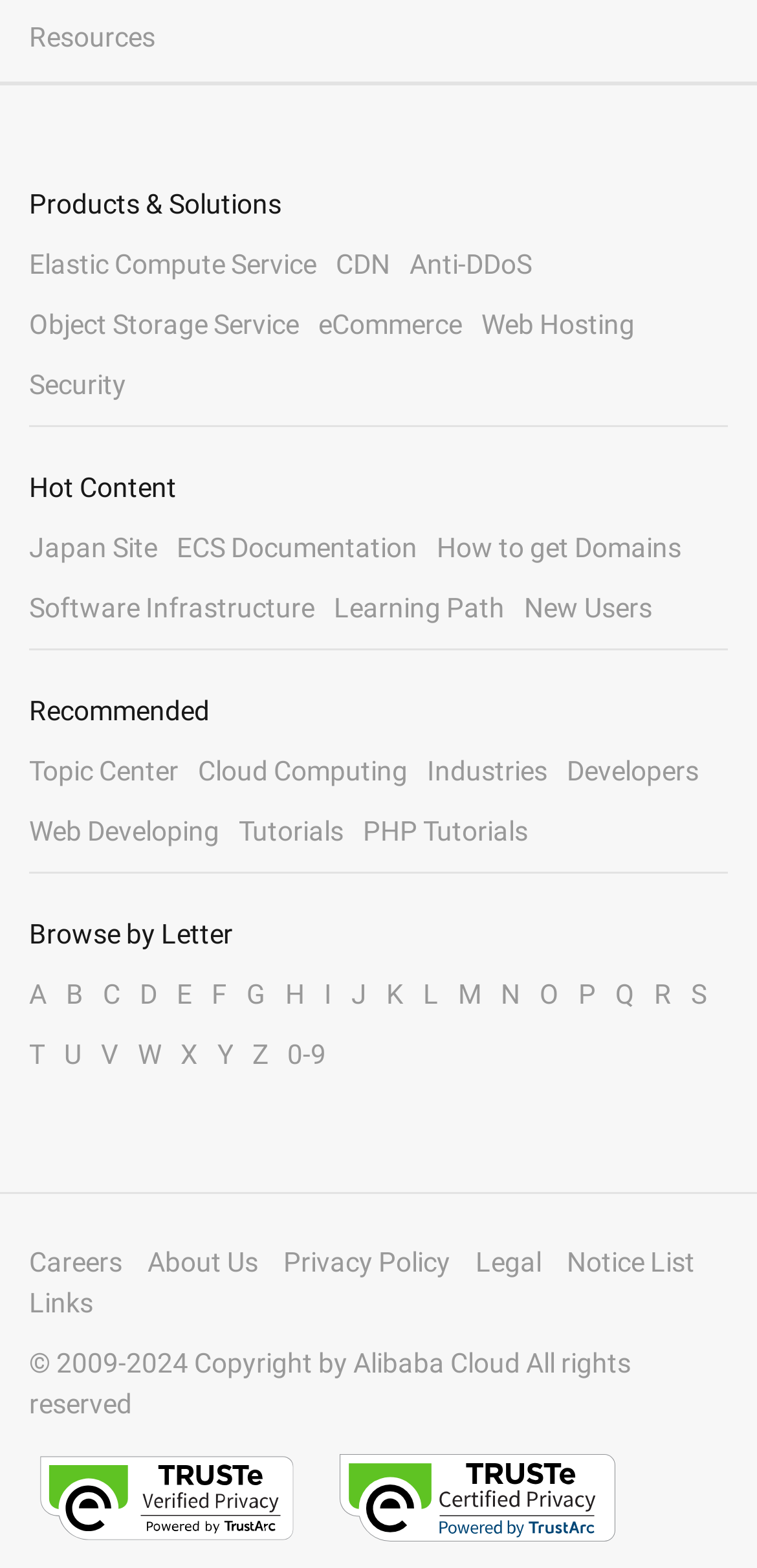Determine the bounding box for the described HTML element: "Web Developing". Ensure the coordinates are four float numbers between 0 and 1 in the format [left, top, right, bottom].

[0.038, 0.52, 0.29, 0.54]